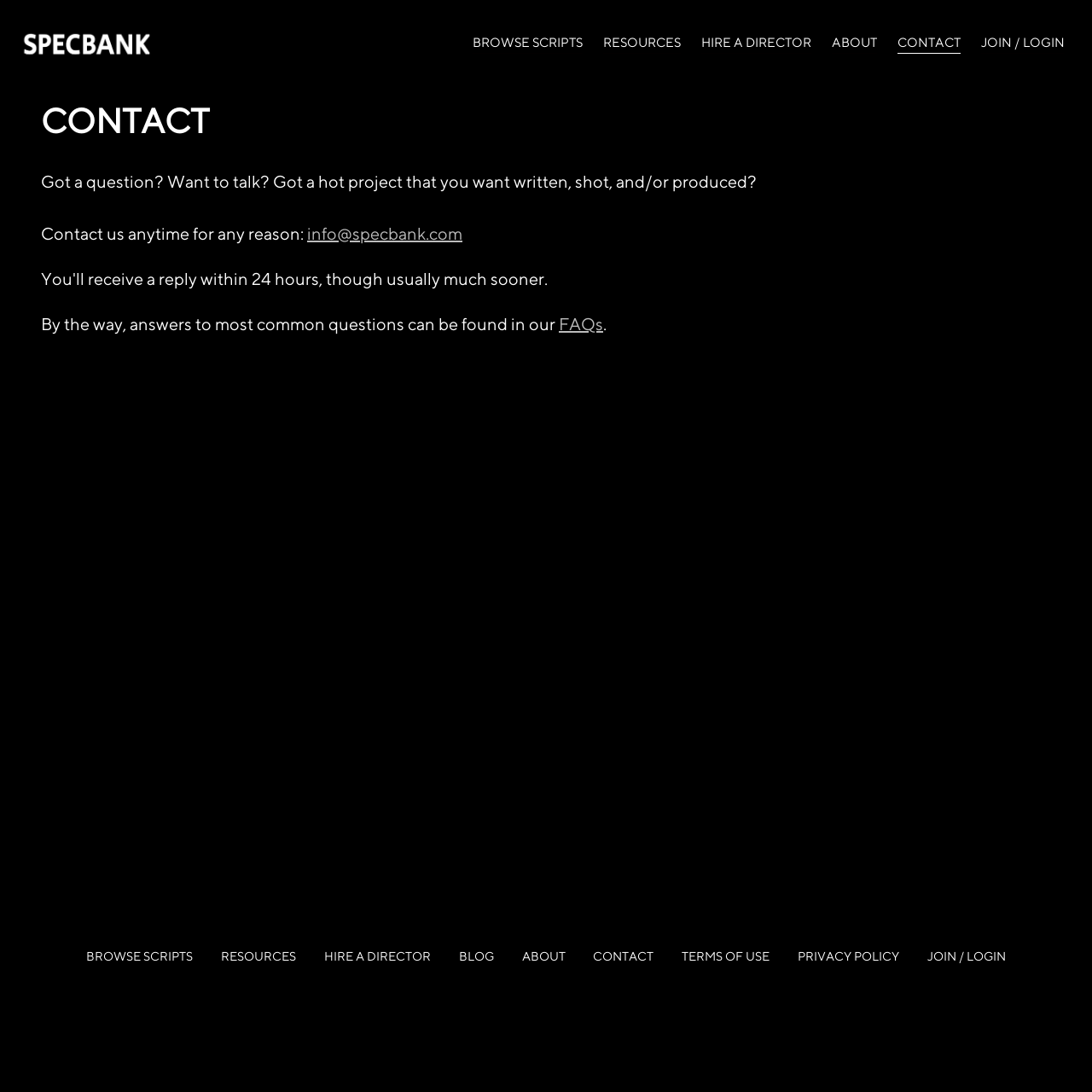Please find the bounding box coordinates for the clickable element needed to perform this instruction: "Join or login".

[0.898, 0.024, 0.975, 0.049]